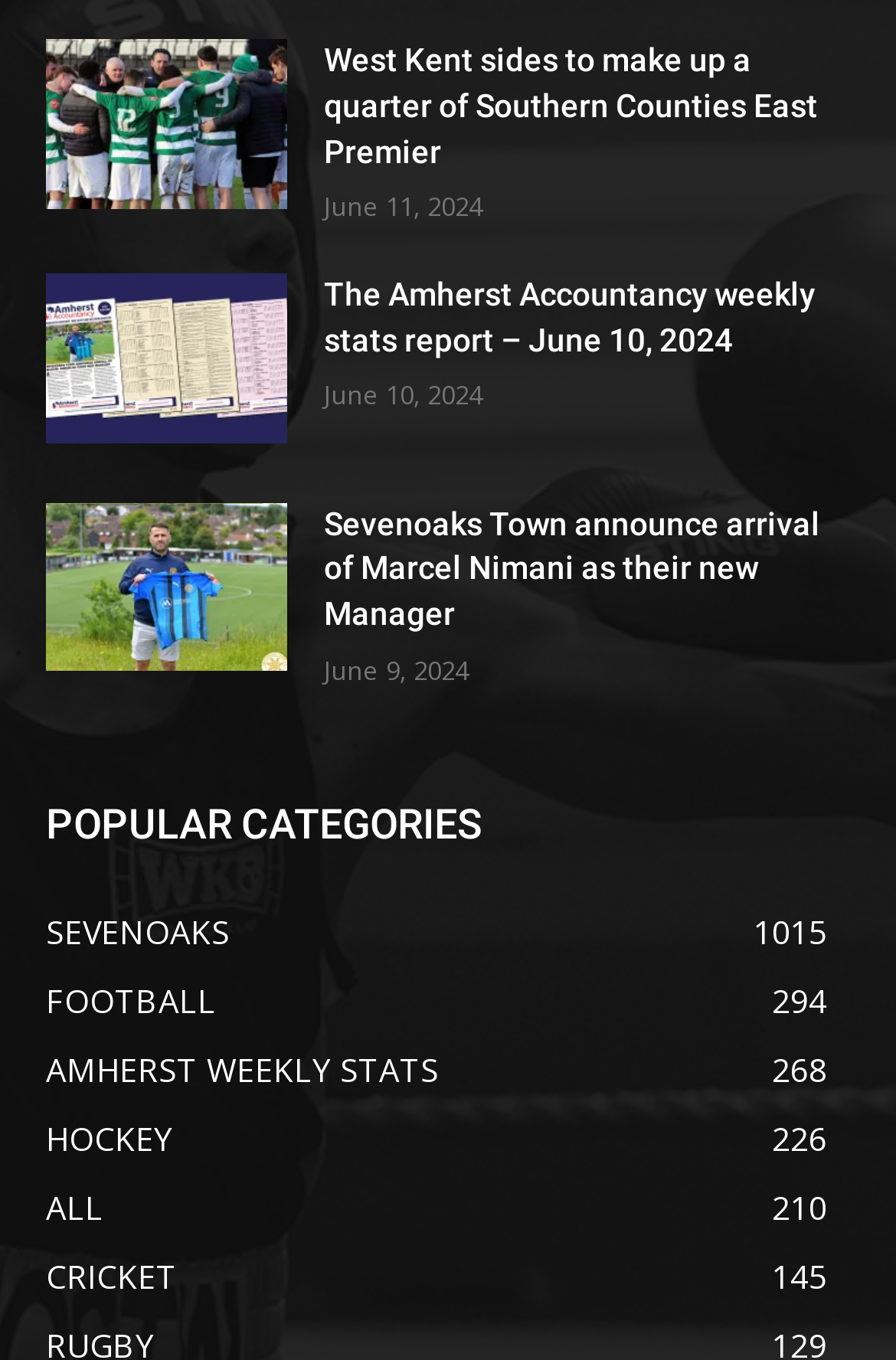What is the title of the third article on the webpage?
Answer the question with a single word or phrase, referring to the image.

Sevenoaks Town announce arrival of Marcel Nimani as their new Manager